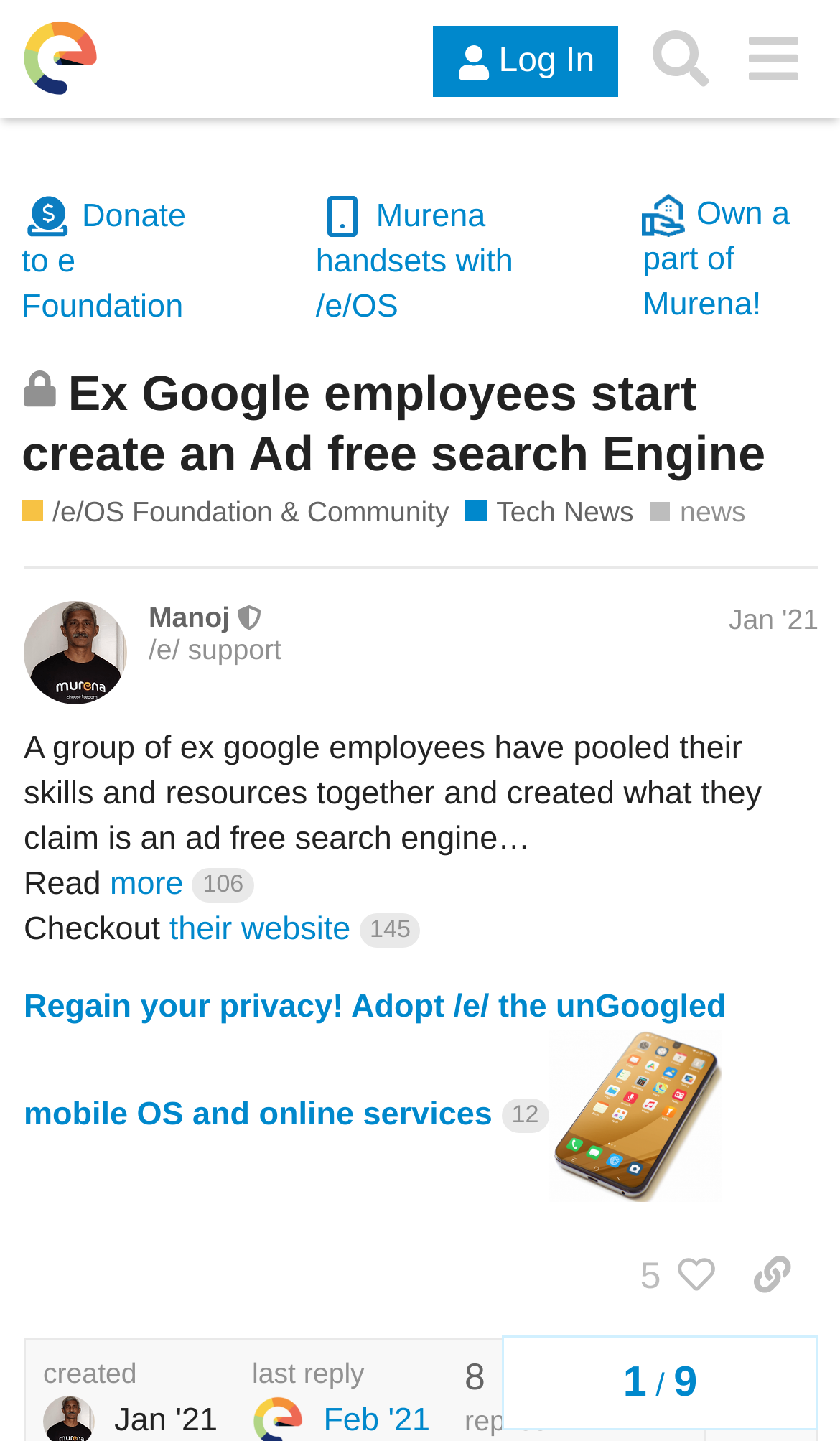Reply to the question with a single word or phrase:
How many replies are there to this post?

8